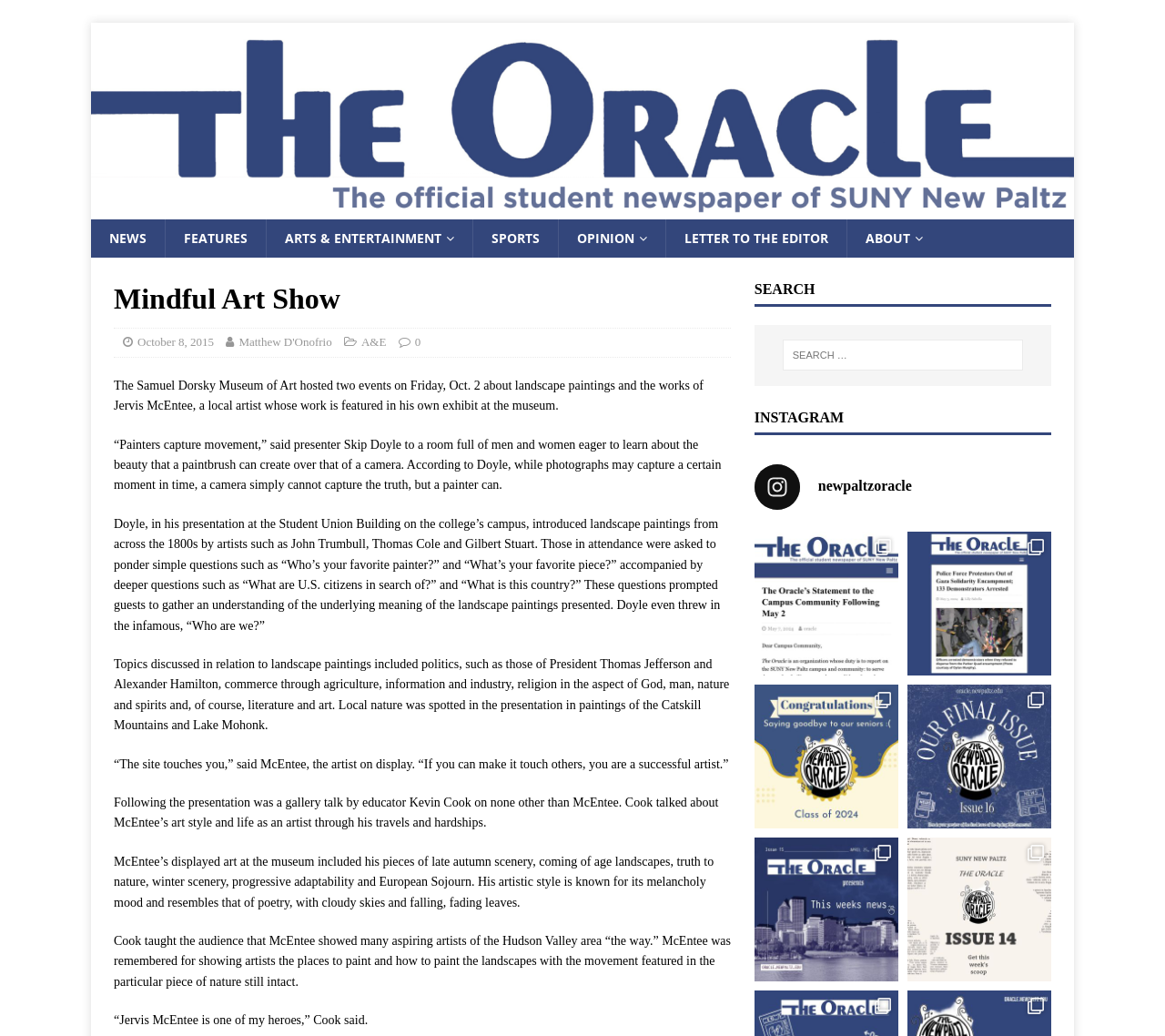Identify and provide the text content of the webpage's primary headline.

Mindful Art Show